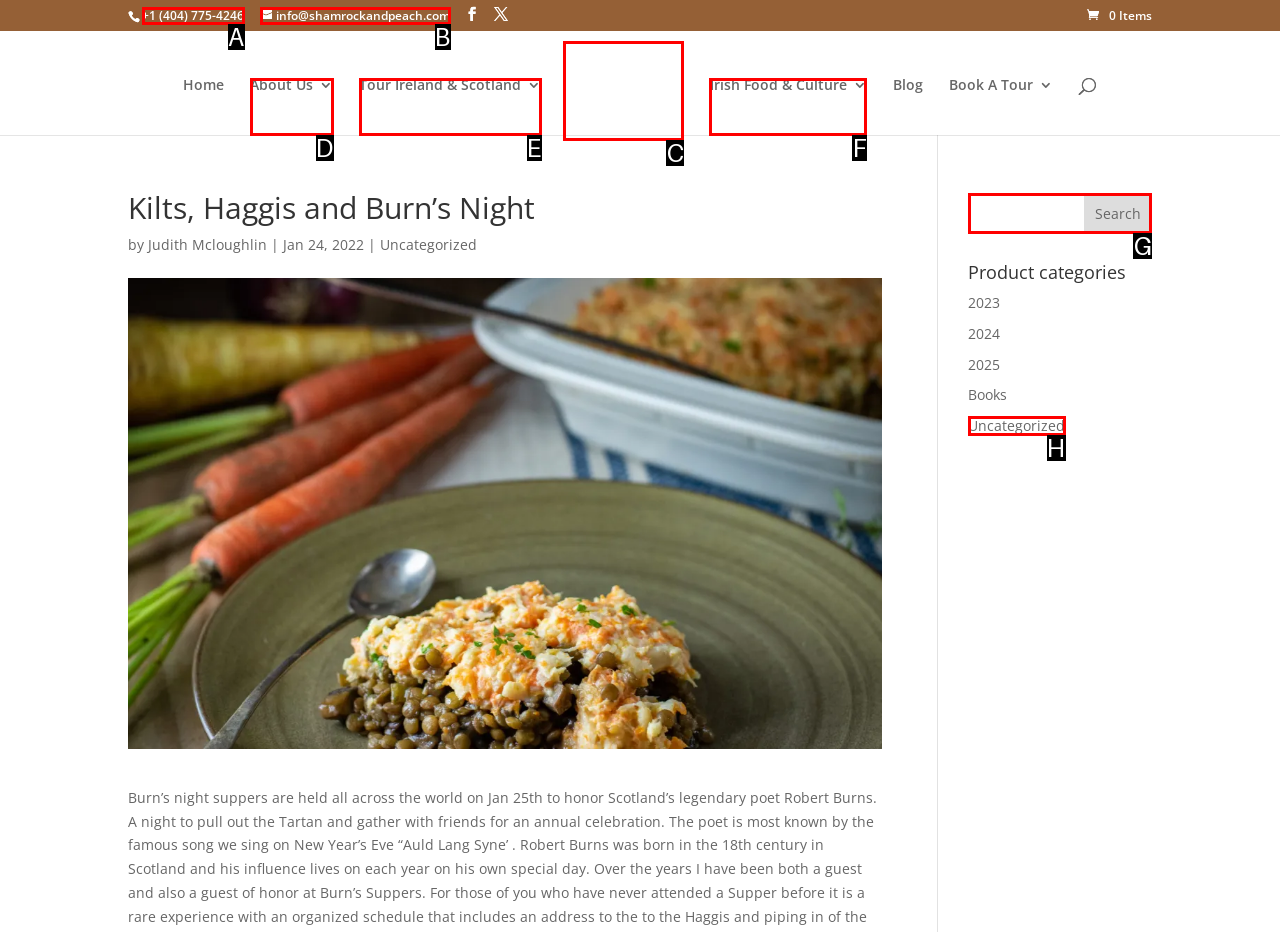Which option corresponds to the following element description: Uncategorized?
Please provide the letter of the correct choice.

H